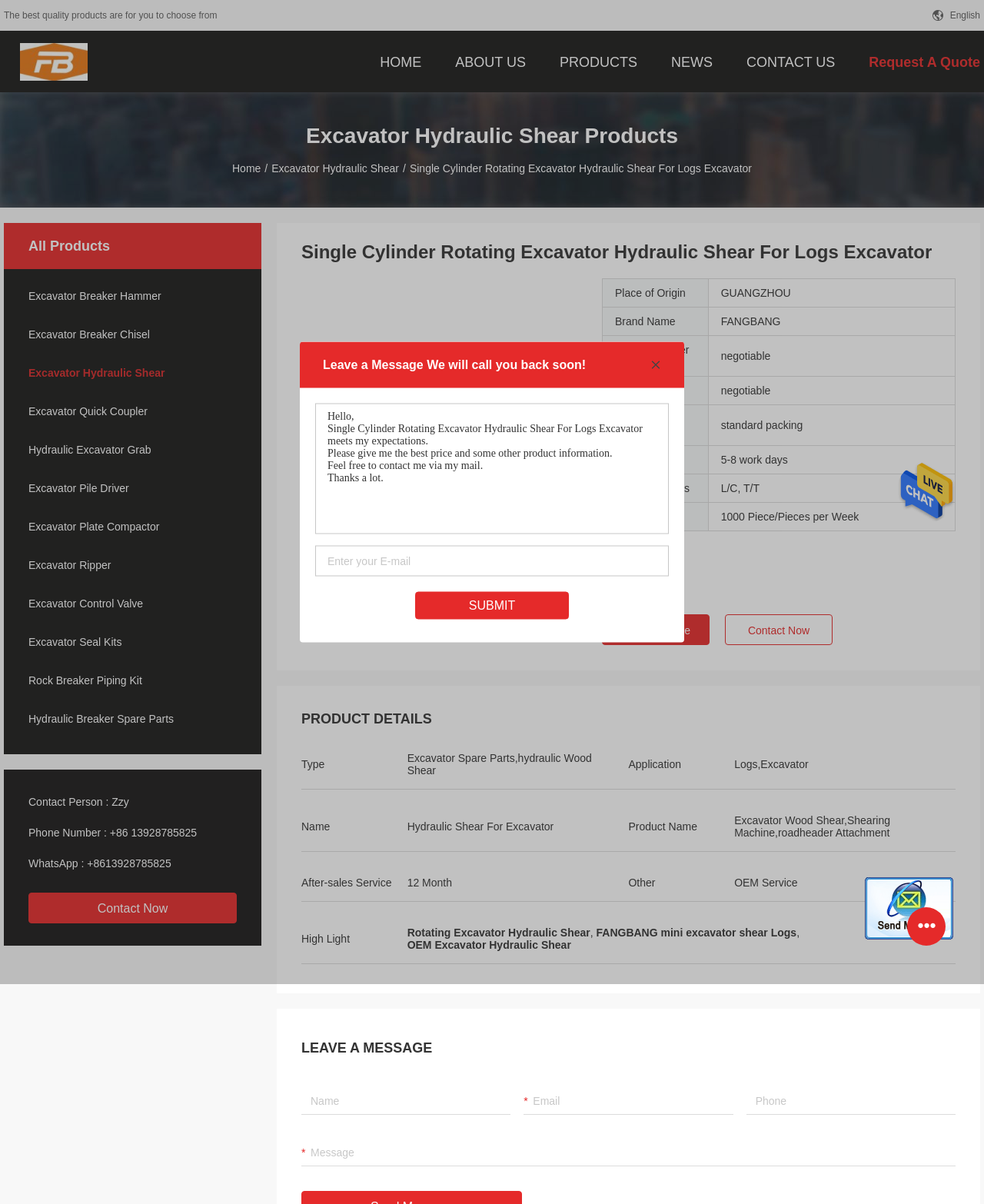Determine the bounding box for the HTML element described here: "Home". The coordinates should be given as [left, top, right, bottom] with each number being a float between 0 and 1.

[0.377, 0.026, 0.438, 0.077]